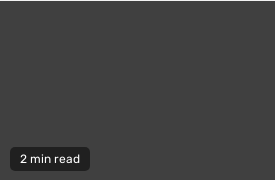Answer the following query concisely with a single word or phrase:
Where is the '2 min read' label typically used?

In article formats